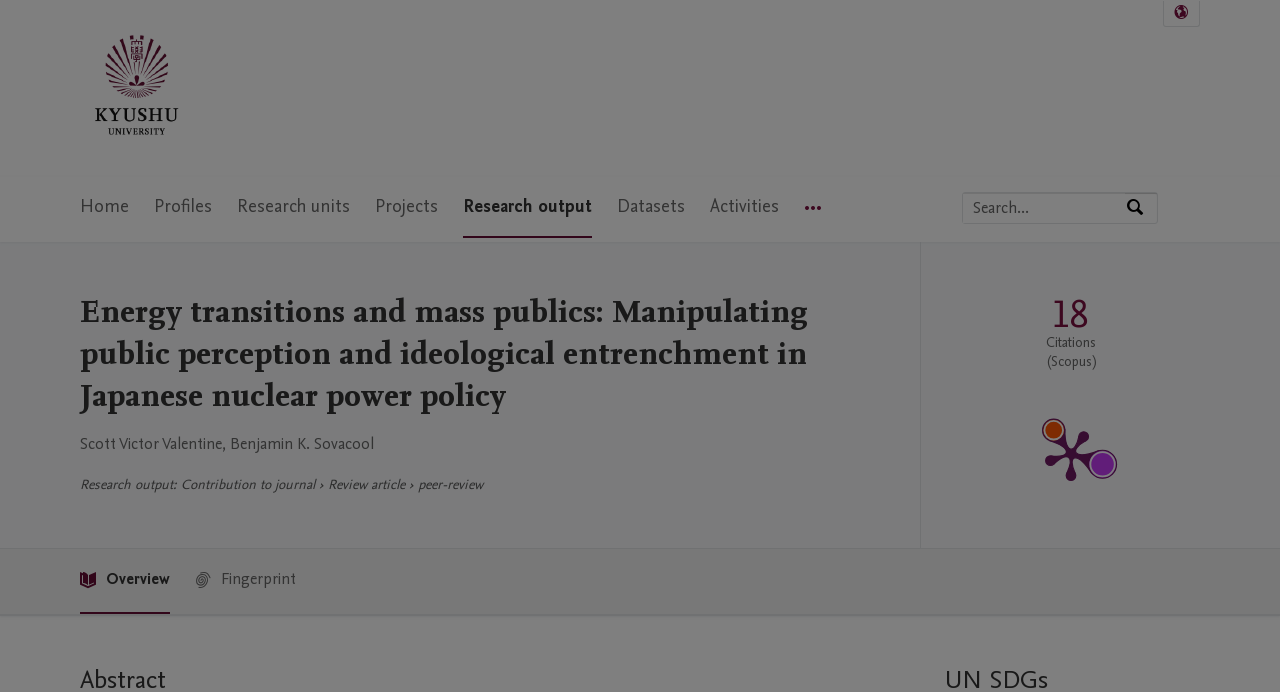Offer a comprehensive description of the webpage’s content and structure.

The webpage appears to be a research article page from Kyushu University, with a focus on the topic "Energy transitions and mass publics: Manipulating public perception and ideological entrenchment in Japanese nuclear power policy". 

At the top left corner, there is a Kyushu University logo, accompanied by a link to the university's homepage. Below this, there is a main navigation menu with several options, including "Home", "Profiles", "Research units", and more. 

To the right of the navigation menu, there is a search bar with a placeholder text "Search by expertise, name or affiliation" and a search button. 

The main content of the page is divided into several sections. The first section displays the title of the research article, "Energy transitions and mass publics: Manipulating public perception and ideological entrenchment in Japanese nuclear power policy", in a large font size. 

Below the title, there is a section with information about the authors, Scott Victor Valentine and Benjamin K. Sovacool, and the type of research output, which is a contribution to a journal. 

Further down, there is a section with publication metrics, including the number of citations from Scopus and a link to a PlumX Metrics Detail Page. This section also contains an image, although its content is not specified. 

Finally, there are two menu items at the bottom of the page, "Overview" and "Fingerprint", which likely provide additional information about the research article.